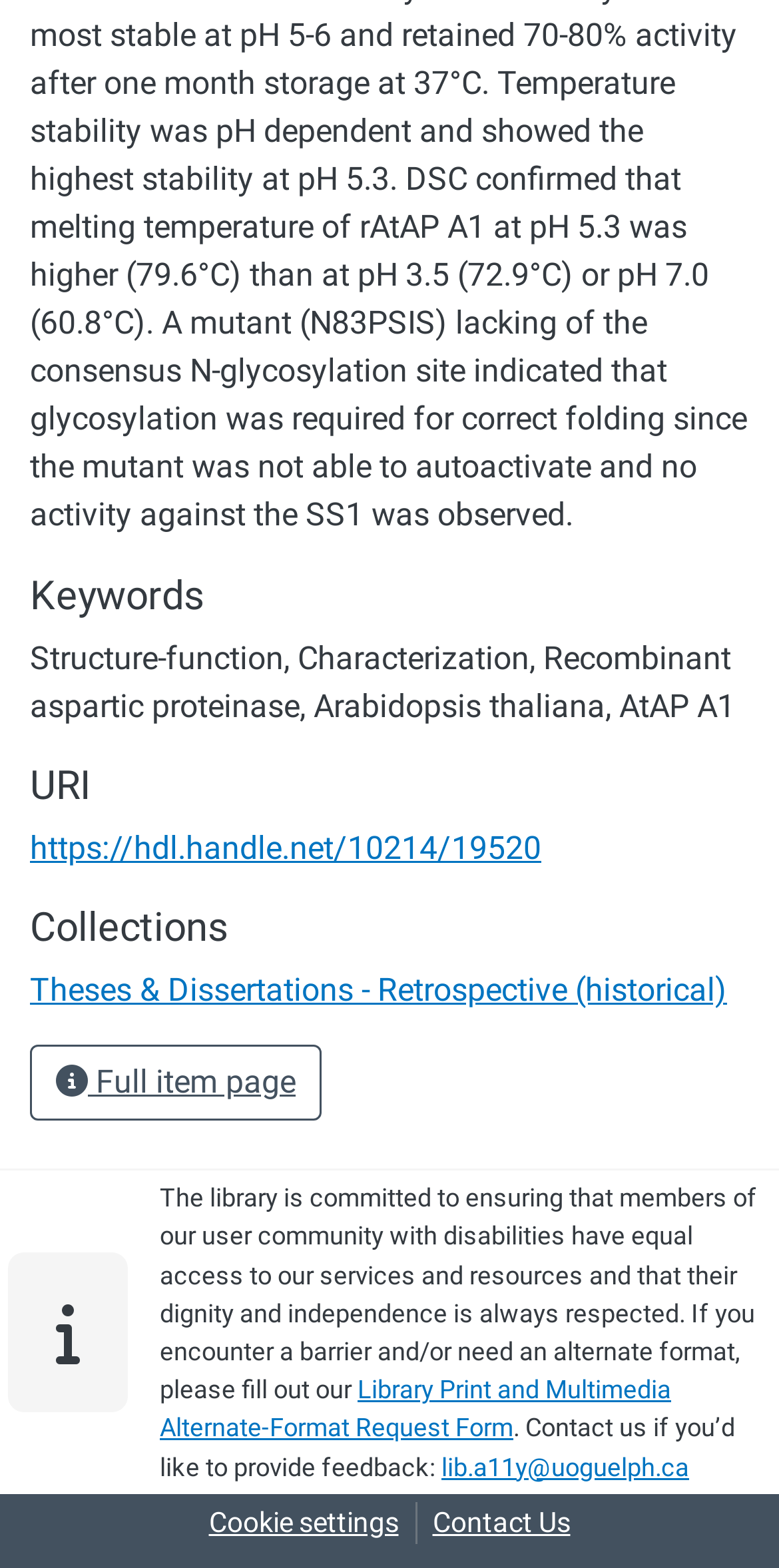Identify the bounding box for the described UI element. Provide the coordinates in (top-left x, top-left y, bottom-right x, bottom-right y) format with values ranging from 0 to 1: Contact Us

[0.535, 0.958, 0.753, 0.984]